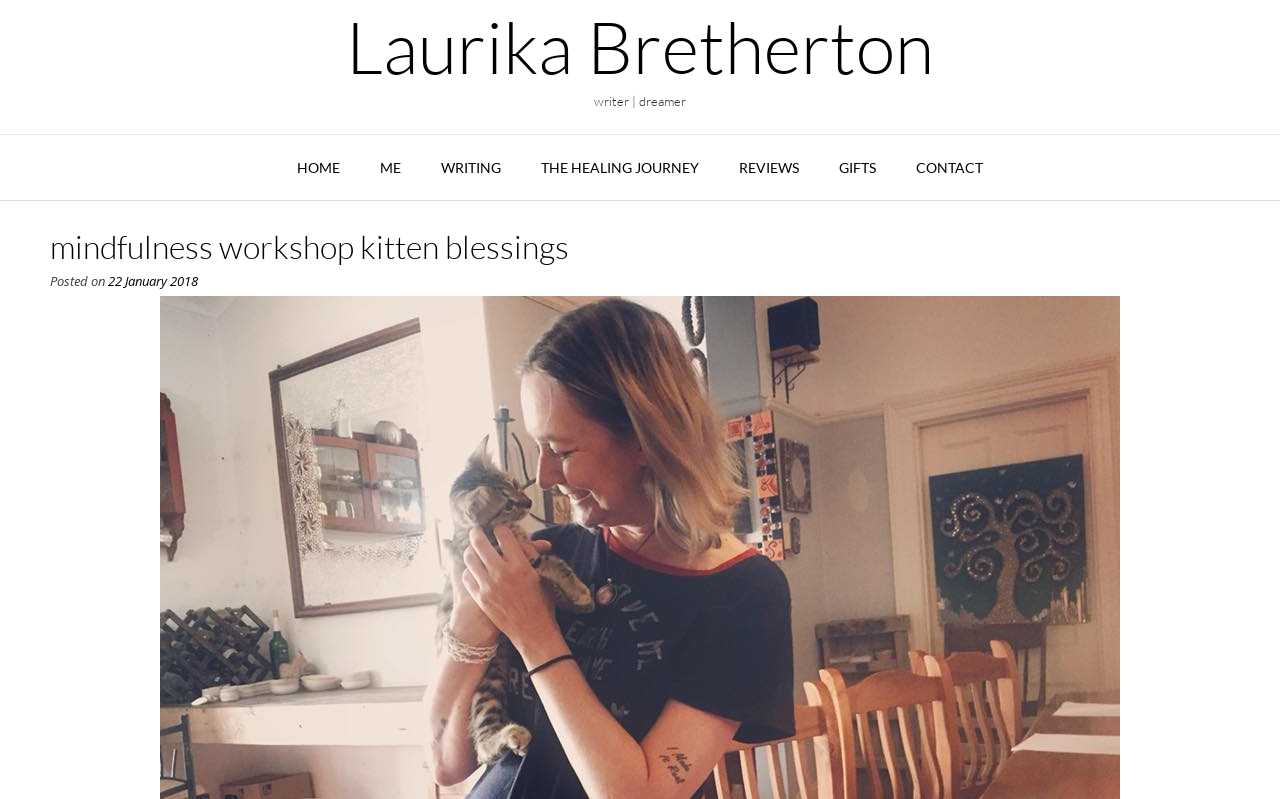Identify the bounding box coordinates of the clickable region to carry out the given instruction: "check the post date".

[0.084, 0.341, 0.155, 0.362]